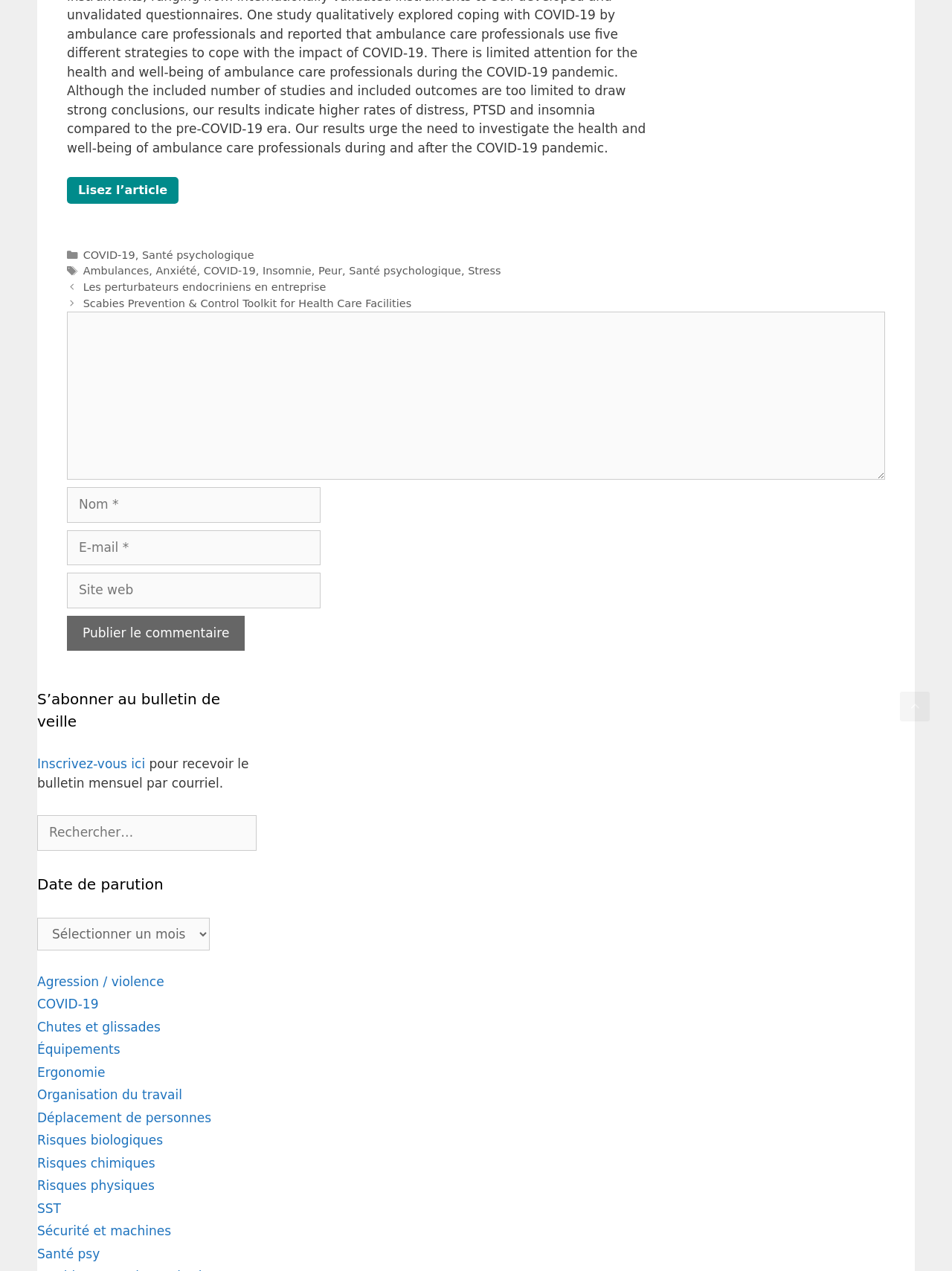Use the details in the image to answer the question thoroughly: 
What is the purpose of the textbox labeled 'Commentaire'?

The textbox labeled 'Commentaire' is required and has a corresponding label 'Commentaire' above it, indicating that it is meant for users to leave a comment. The presence of other form fields like 'Nom' and 'E-mail' suggests that this is a comment submission form.